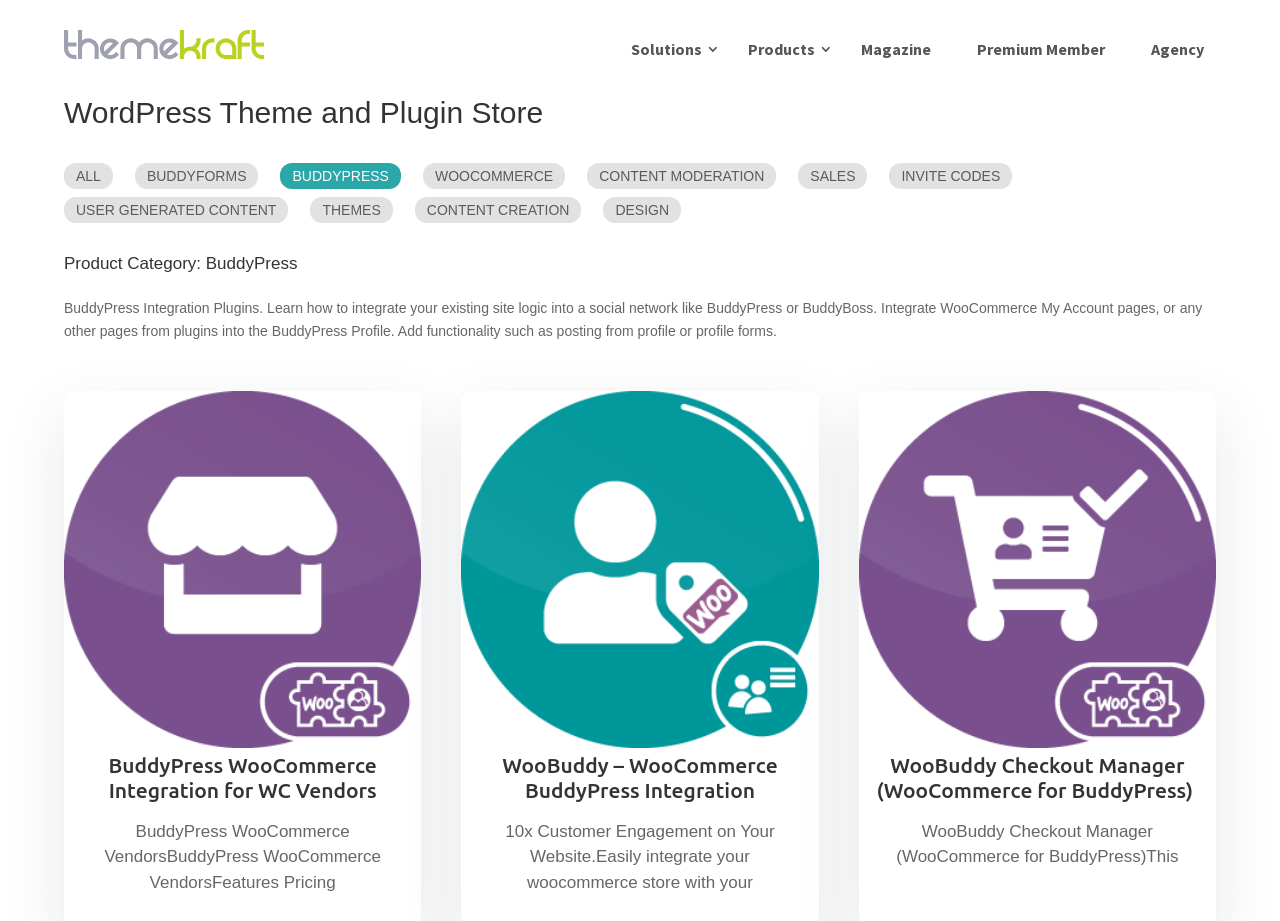Indicate the bounding box coordinates of the element that needs to be clicked to satisfy the following instruction: "Explore WooBuddy – WooCommerce BuddyPress Integration". The coordinates should be four float numbers between 0 and 1, i.e., [left, top, right, bottom].

[0.36, 0.424, 0.64, 0.812]